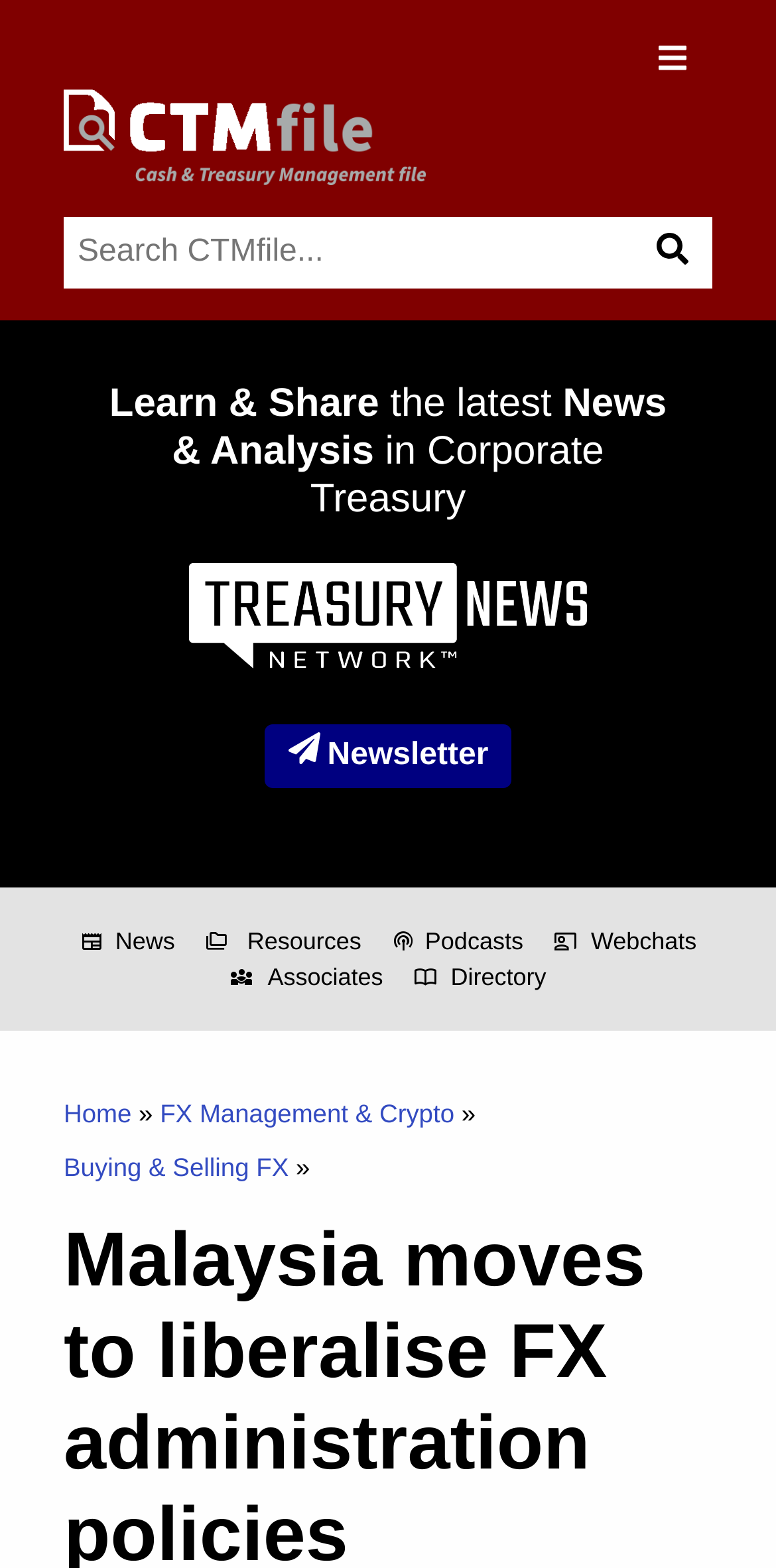Find the bounding box coordinates of the clickable element required to execute the following instruction: "Search for something". Provide the coordinates as four float numbers between 0 and 1, i.e., [left, top, right, bottom].

[0.082, 0.138, 0.81, 0.184]